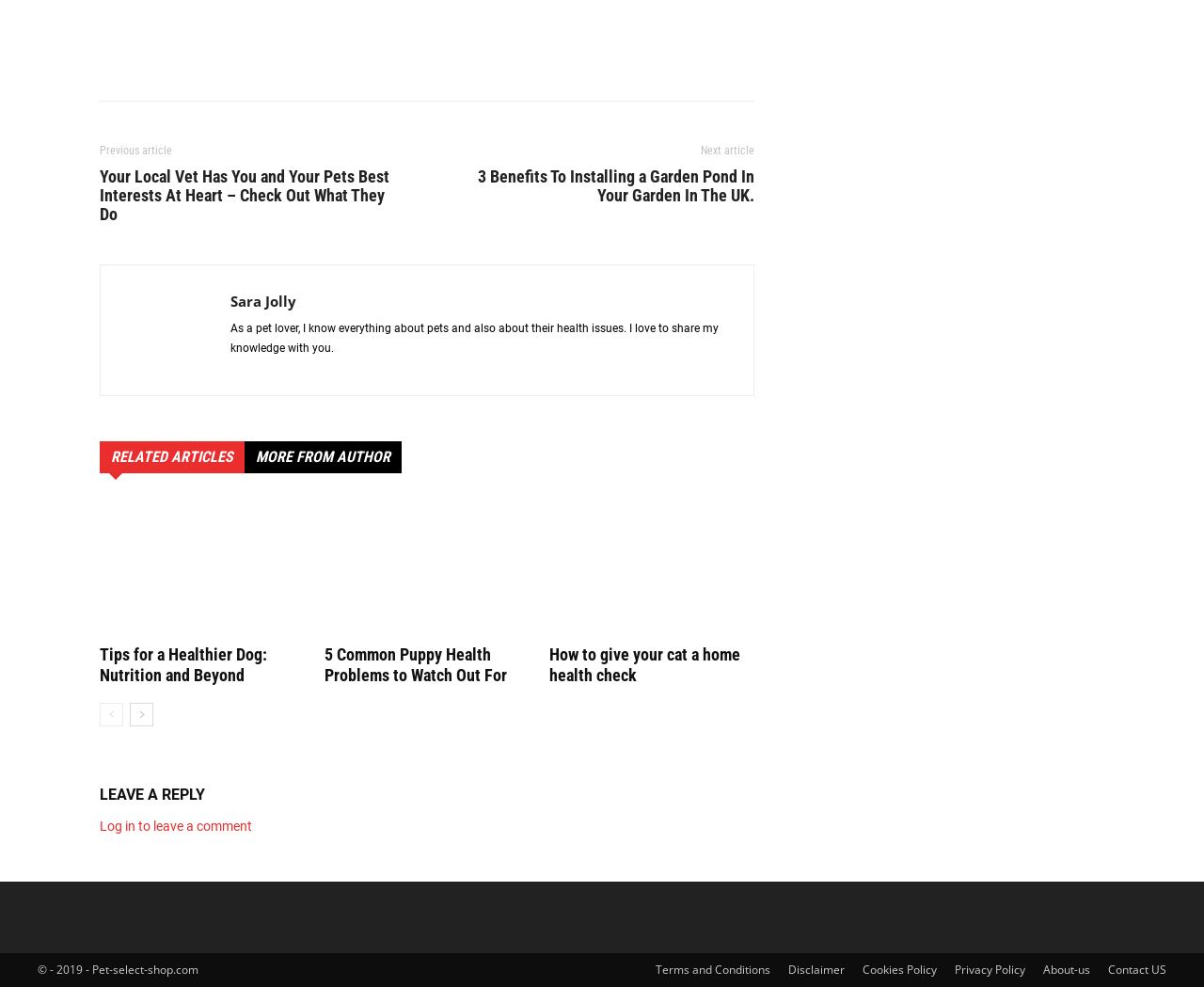Could you highlight the region that needs to be clicked to execute the instruction: "Click on the 'Your Local Vet Has You and Your Pets Best Interests At Heart – Check Out What They Do' article"?

[0.083, 0.17, 0.336, 0.227]